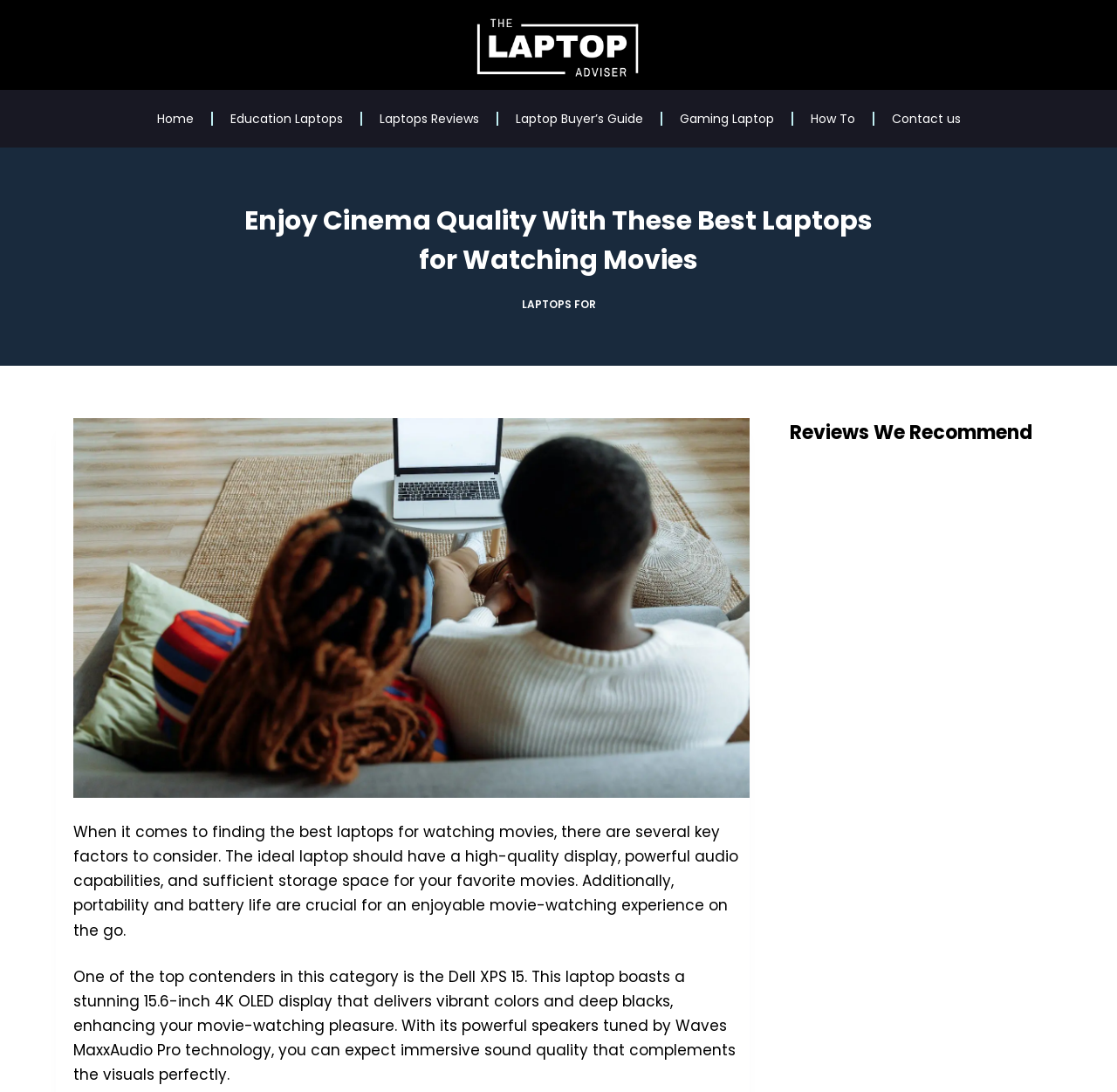Determine the bounding box coordinates of the area to click in order to meet this instruction: "Click on 'LAPTOPS FOR'".

[0.467, 0.272, 0.533, 0.286]